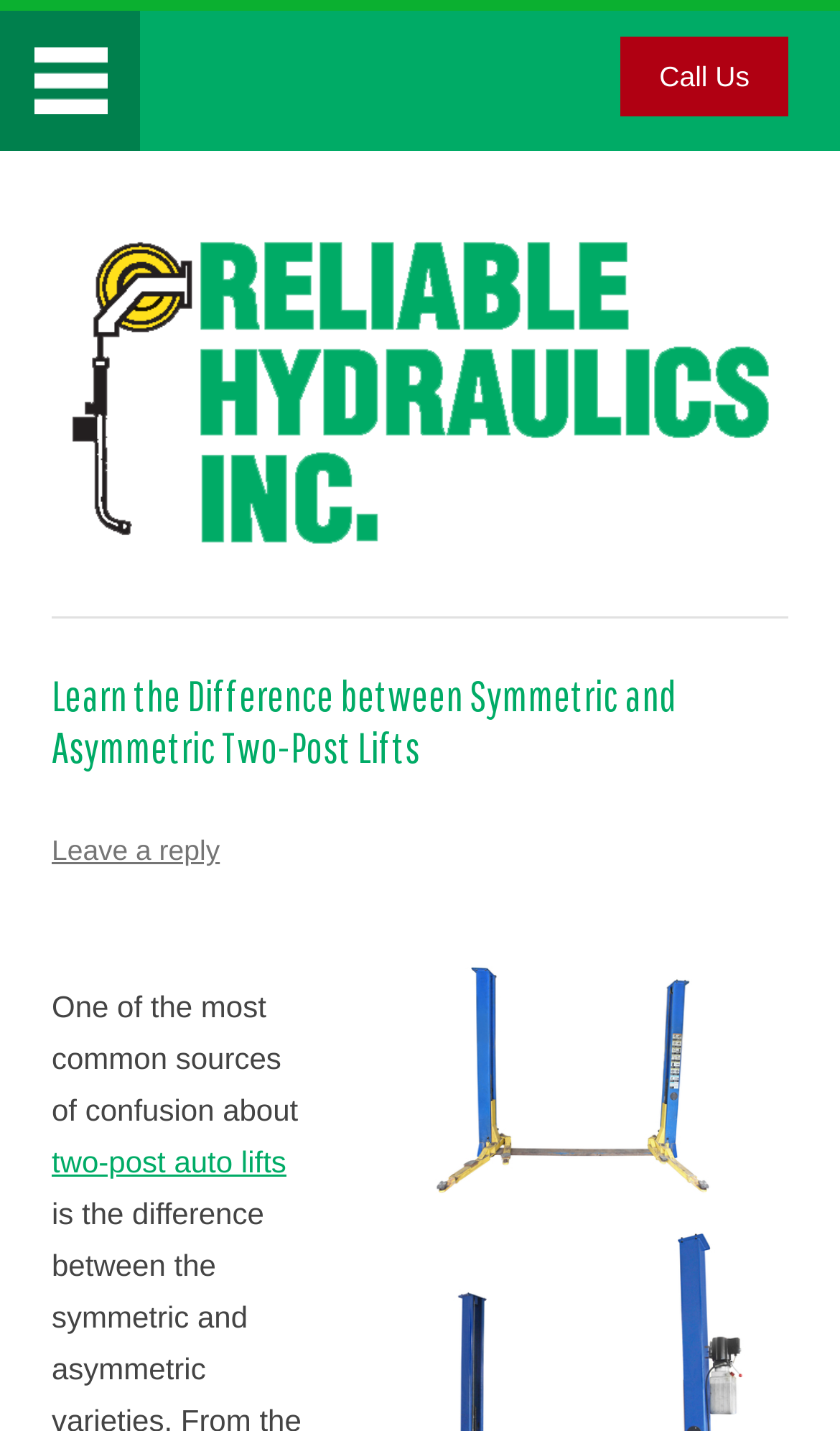What is the topic of the current article?
Please give a well-detailed answer to the question.

I read the text element 'One of the most common sources of confusion about two-post auto lifts...' and found that the topic of the current article is related to two-post auto lifts.